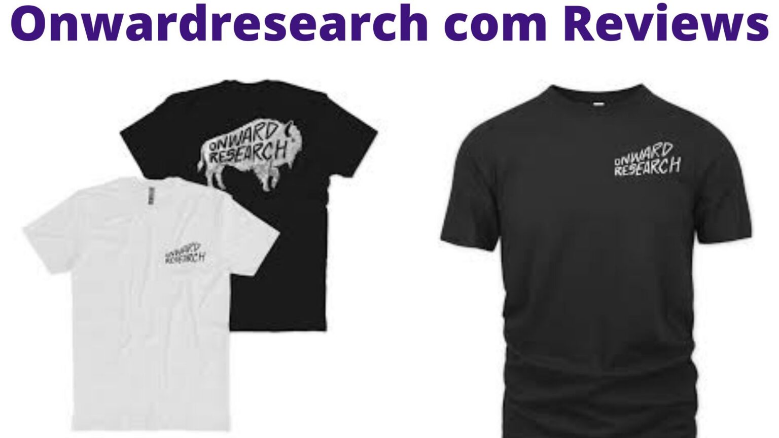How many t-shirts are displayed?
Please answer the question with a detailed response using the information from the screenshot.

The image prominently showcases two stylish t-shirts, one white and one black, both creatively designed with the brand's name prominently rendered across the front.